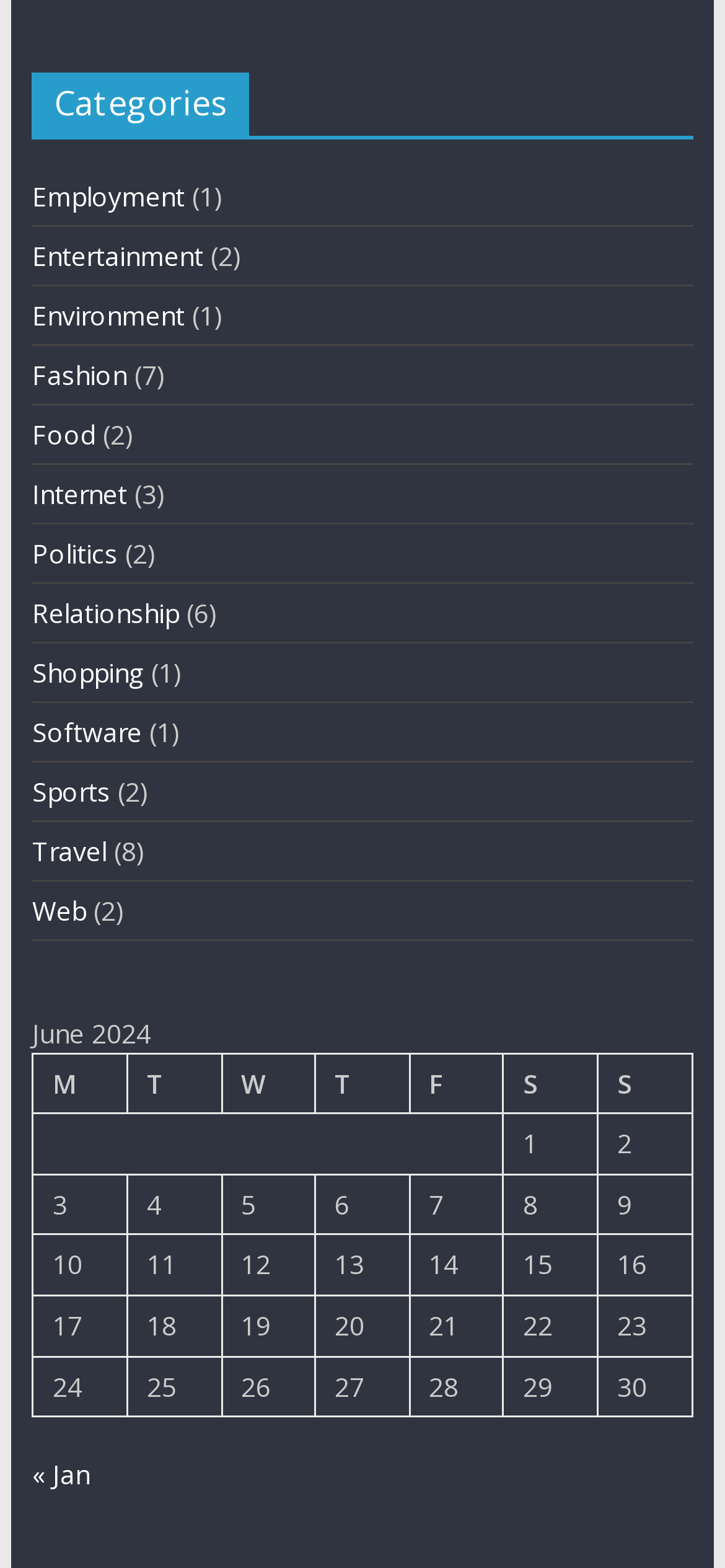Based on the image, please elaborate on the answer to the following question:
How many columns are in the table?

By examining the table structure, I counted the number of column headers, which are 'M', 'T', 'W', 'T', 'F', 'S', and 'S'. There are 7 columns in the table.